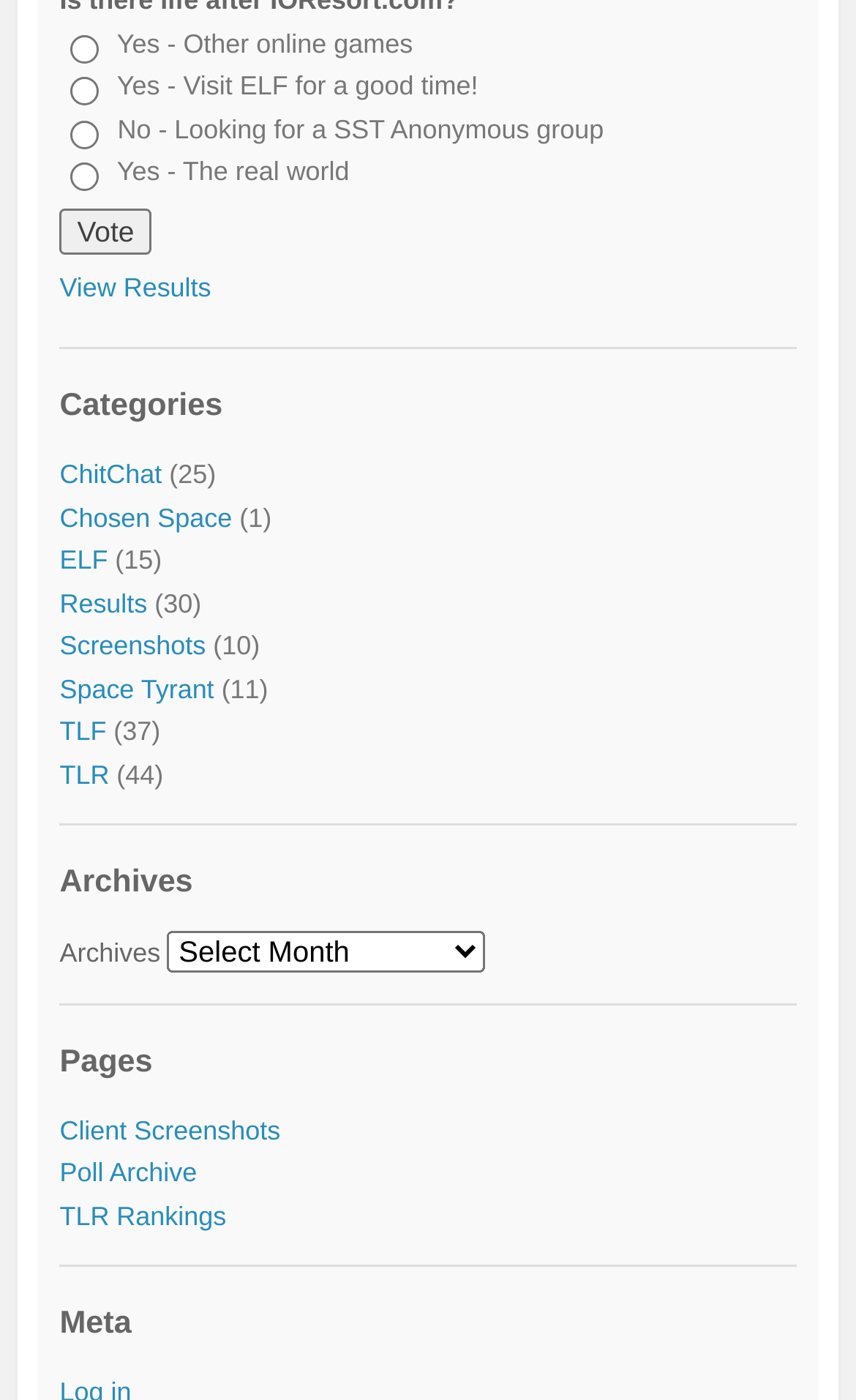Answer the following query with a single word or phrase:
How many radio options are available?

4